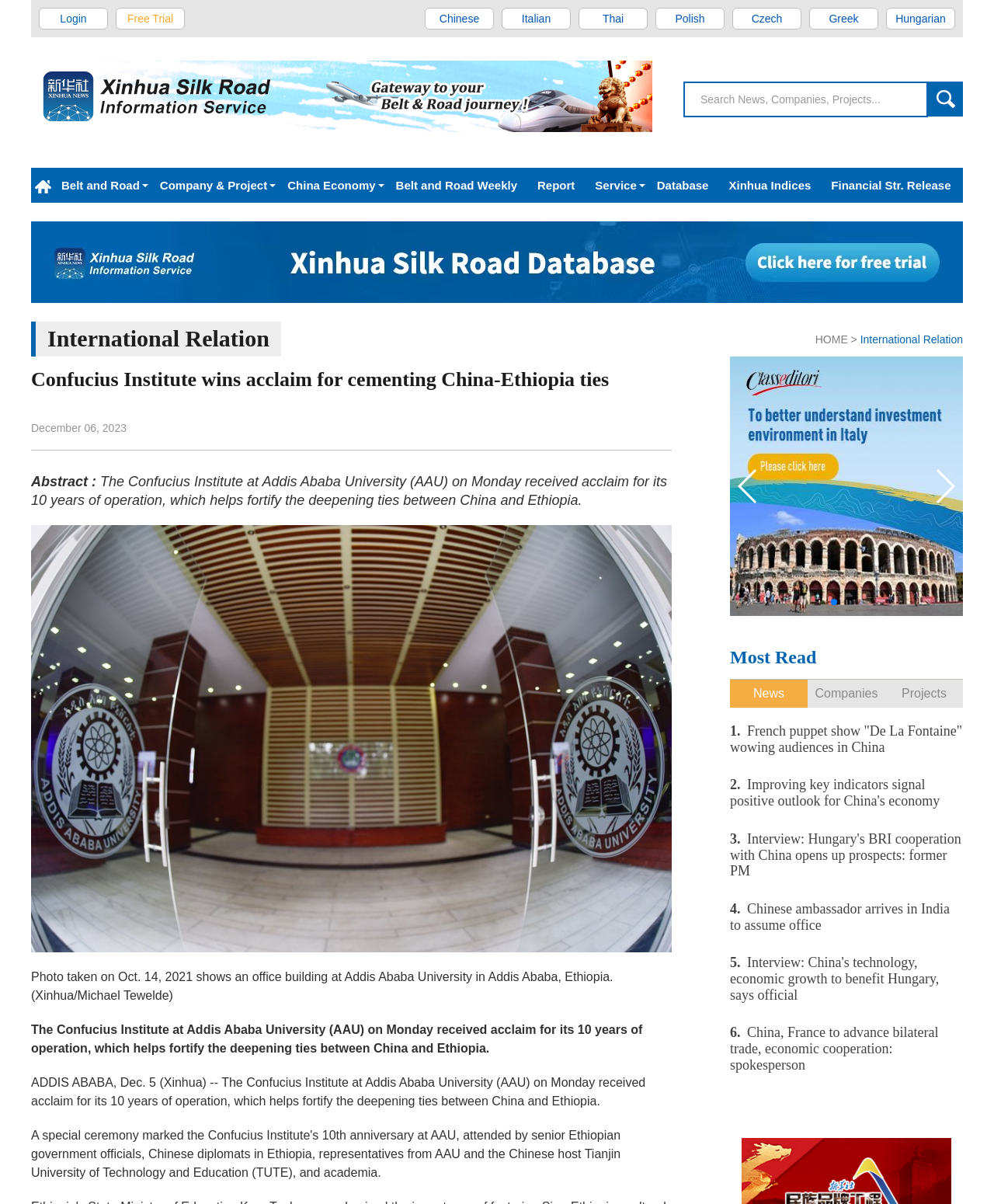Please indicate the bounding box coordinates for the clickable area to complete the following task: "Search for news". The coordinates should be specified as four float numbers between 0 and 1, i.e., [left, top, right, bottom].

[0.688, 0.068, 0.934, 0.097]